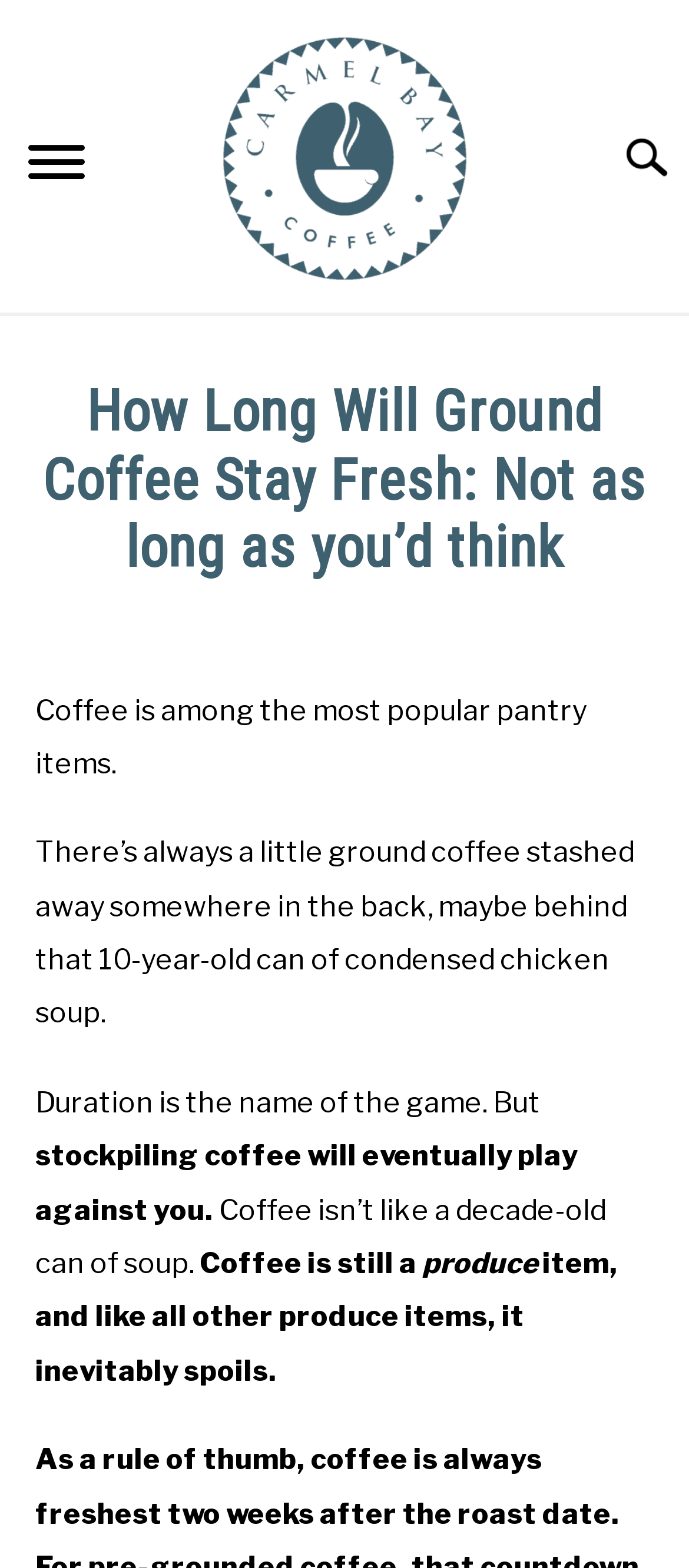Determine the primary headline of the webpage.

How Long Will Ground Coffee Stay Fresh: Not as long as you’d think